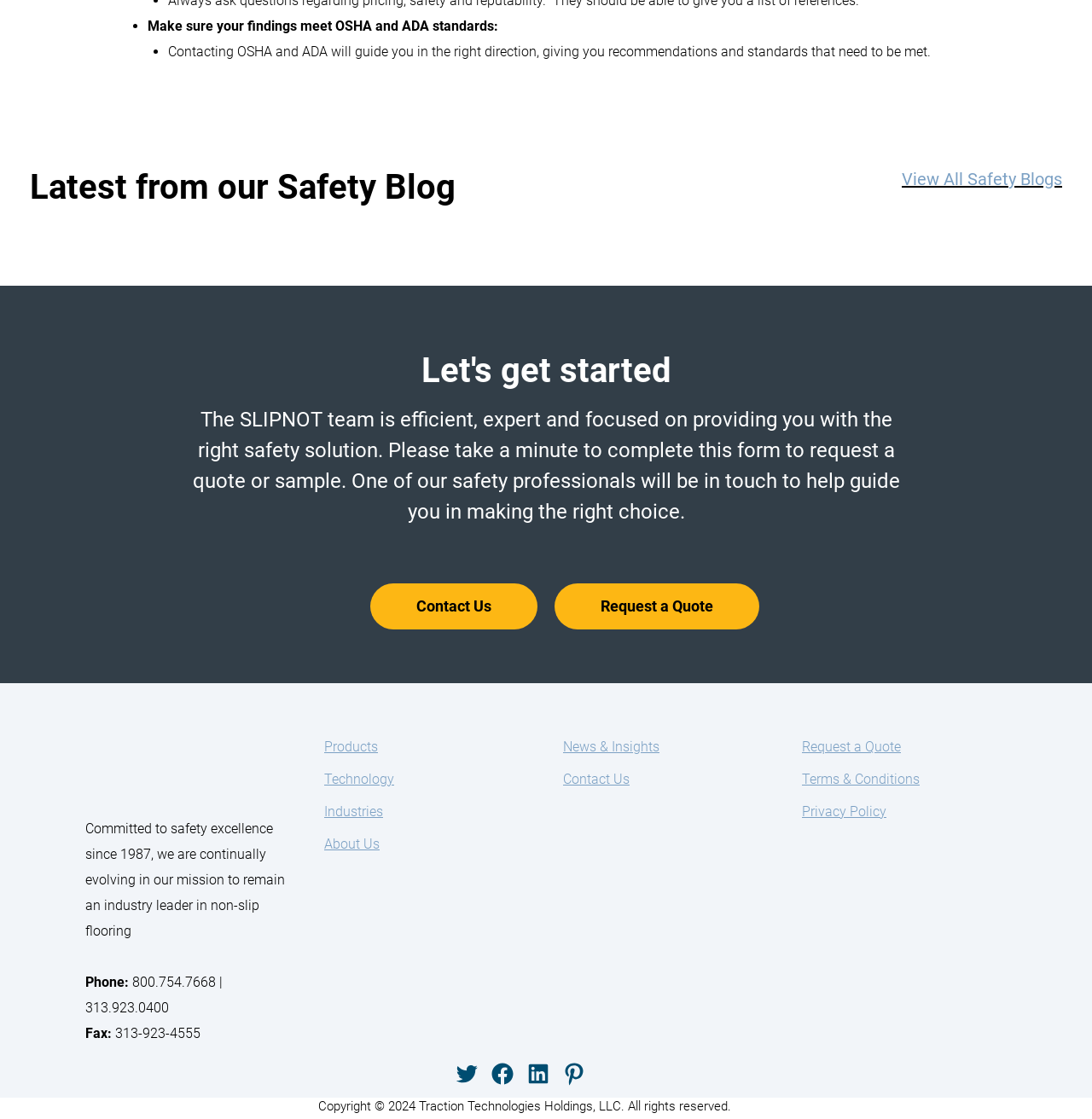Please find the bounding box coordinates of the clickable region needed to complete the following instruction: "Contact us". The bounding box coordinates must consist of four float numbers between 0 and 1, i.e., [left, top, right, bottom].

[0.339, 0.521, 0.492, 0.562]